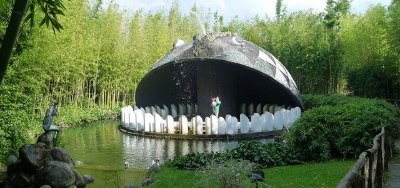What is the location of the Pinocchio Park?
Provide a concise answer using a single word or phrase based on the image.

Collodi, Tuscany, Italy